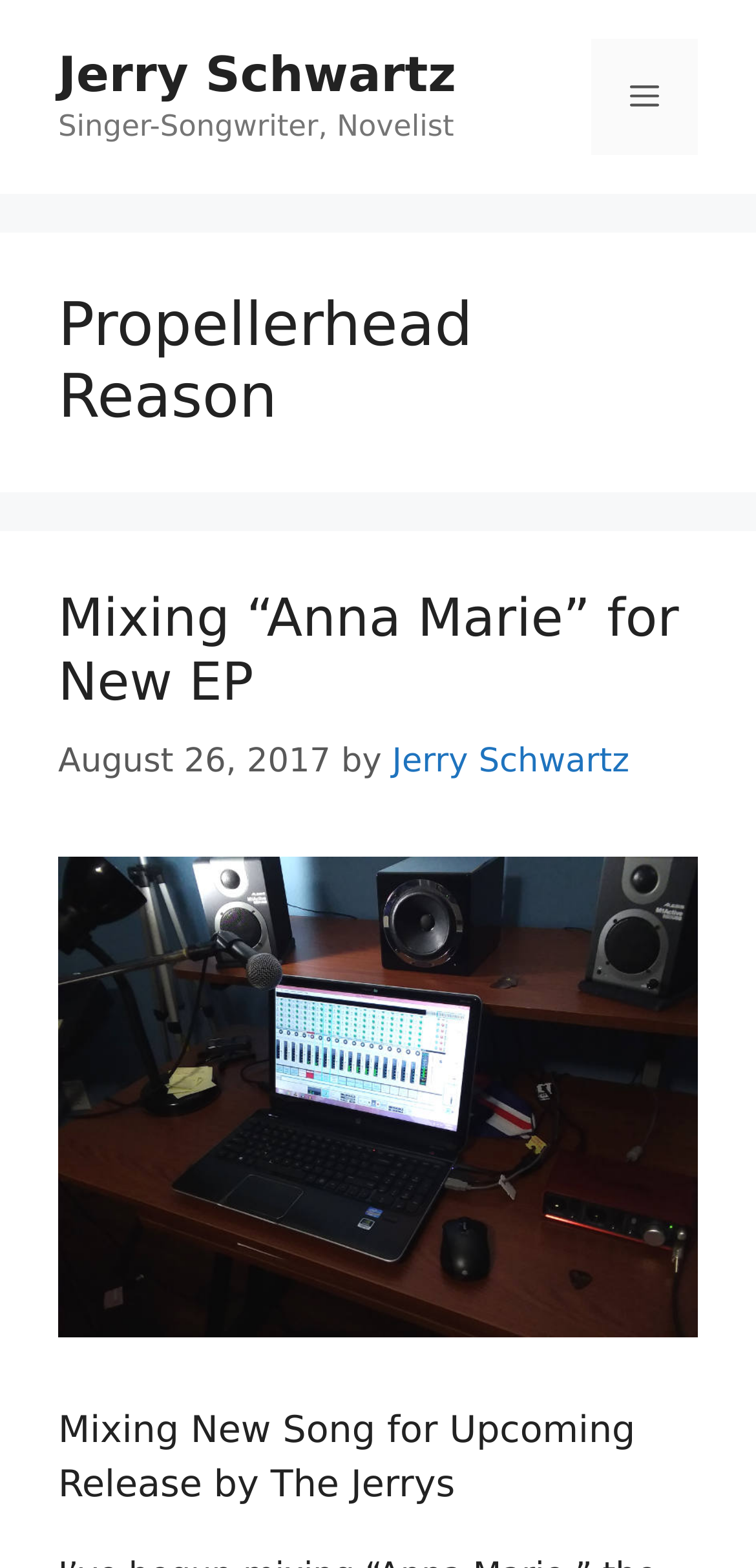Identify the bounding box of the UI component described as: "Jerry Schwartz".

[0.519, 0.473, 0.833, 0.498]